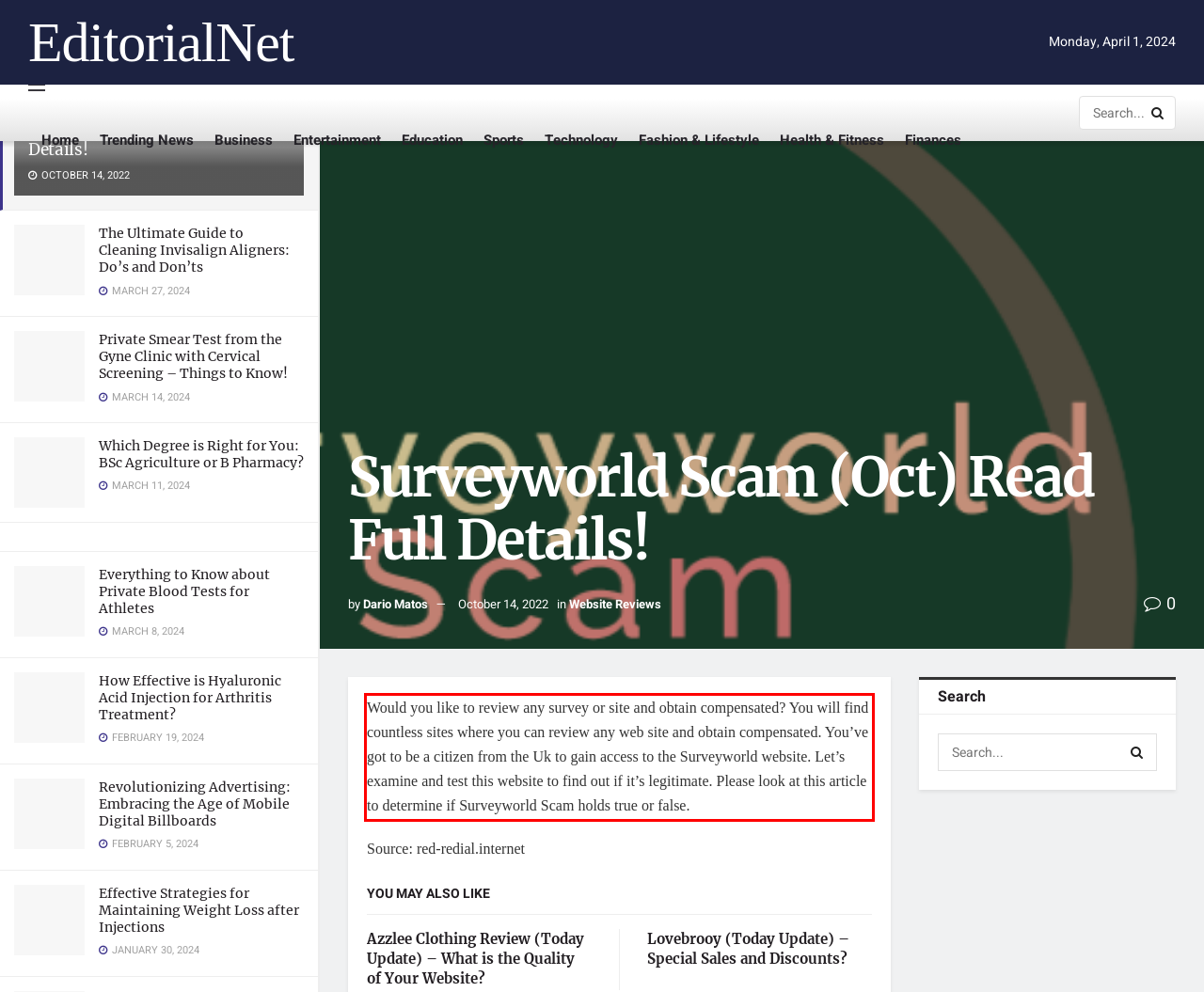With the provided screenshot of a webpage, locate the red bounding box and perform OCR to extract the text content inside it.

Would you like to review any survey or site and obtain compensated? You will find countless sites where you can review any web site and obtain compensated. You’ve got to be a citizen from the Uk to gain access to the Surveyworld website. Let’s examine and test this website to find out if it’s legitimate. Please look at this article to determine if Surveyworld Scam holds true or false.